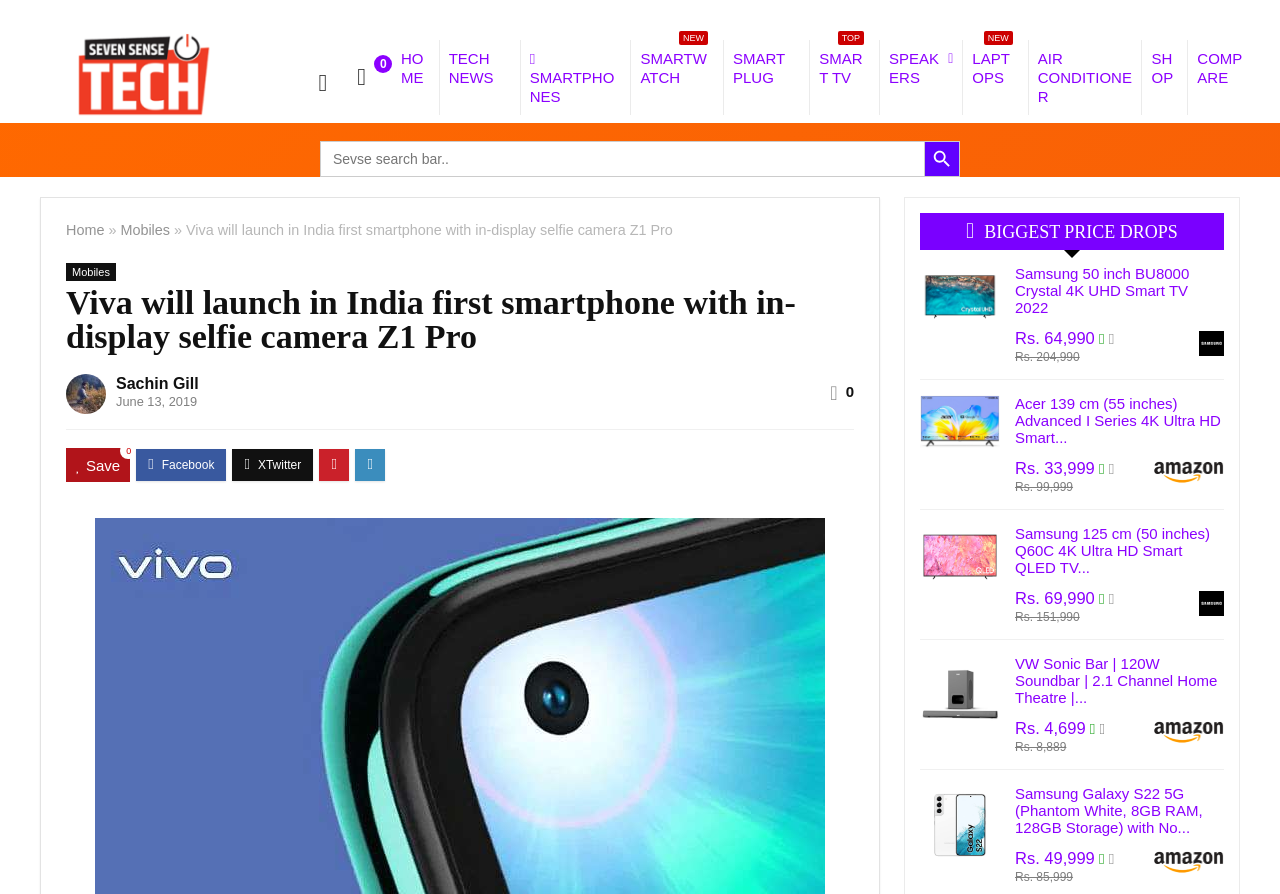What is the category of the product with the price Rs. 64,990?
Can you provide a detailed and comprehensive answer to the question?

I found the product with the price Rs. 64,990 by searching for the StaticText element with the text 'Rs. 64,990'. Then, I looked at the surrounding elements and found the link element with the text 'Samsung 50 inch BU8000 Crystal 4K UHD Smart TV 2022', which suggests that the product is a TV.